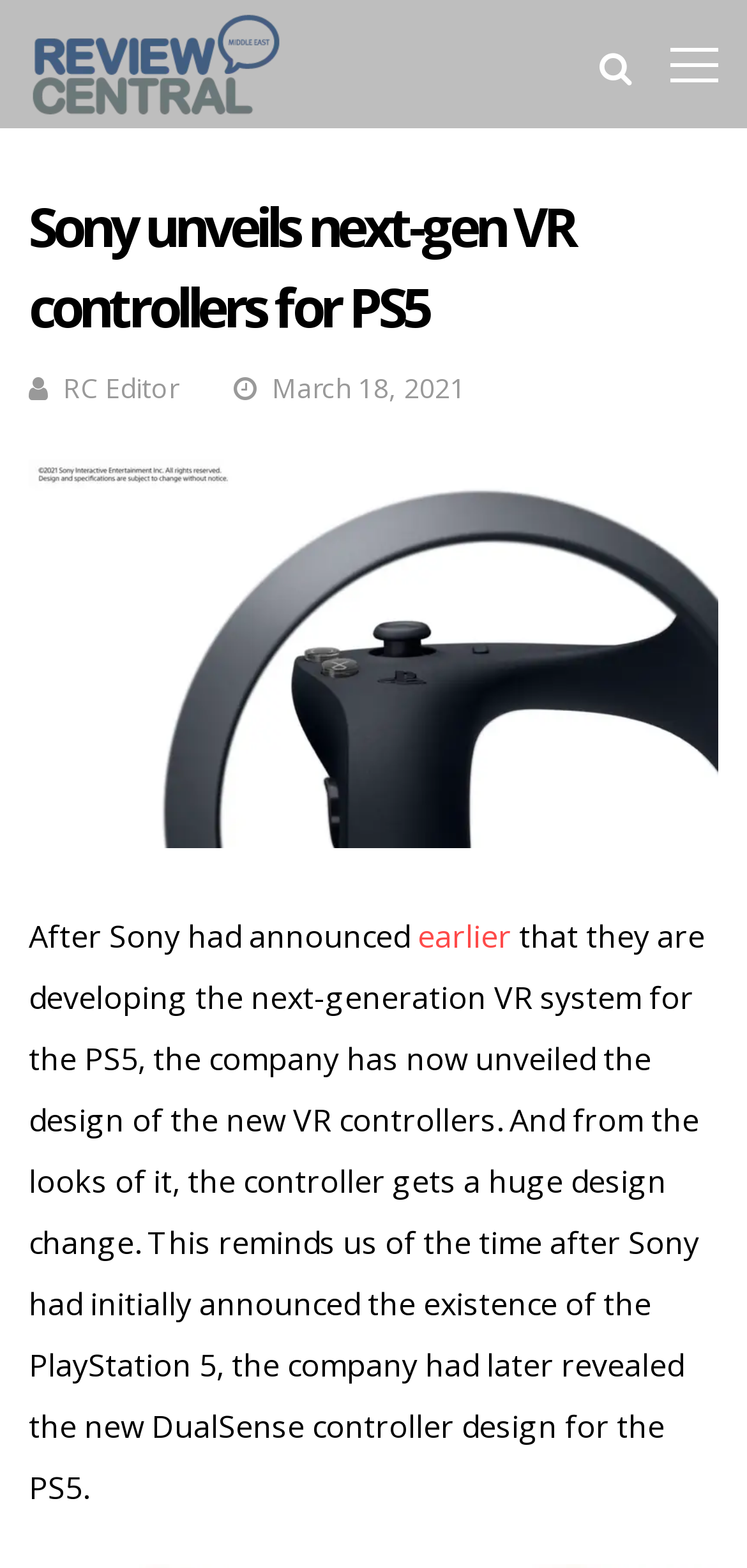Extract the bounding box of the UI element described as: "RC Editor".

[0.085, 0.236, 0.238, 0.259]